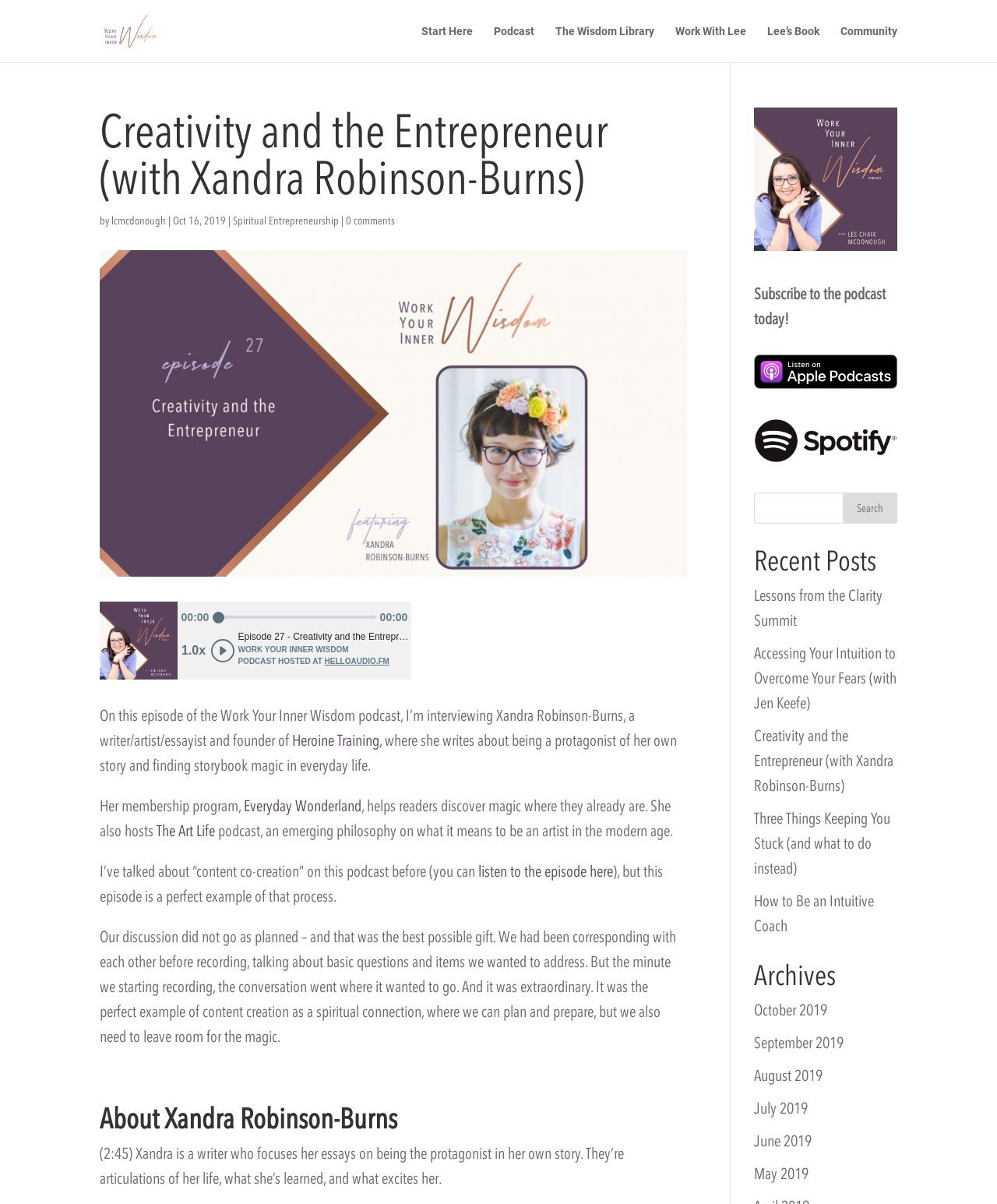Determine the bounding box coordinates for the HTML element mentioned in the following description: "By Spectacler Staff". The coordinates should be a list of four floats ranging from 0 to 1, represented as [left, top, right, bottom].

None